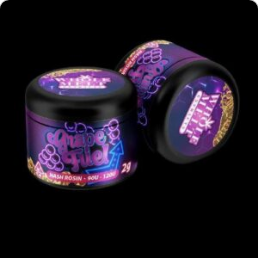Respond to the question below with a single word or phrase:
What is the weight of the cannabis concentrate in each jar?

2 grams